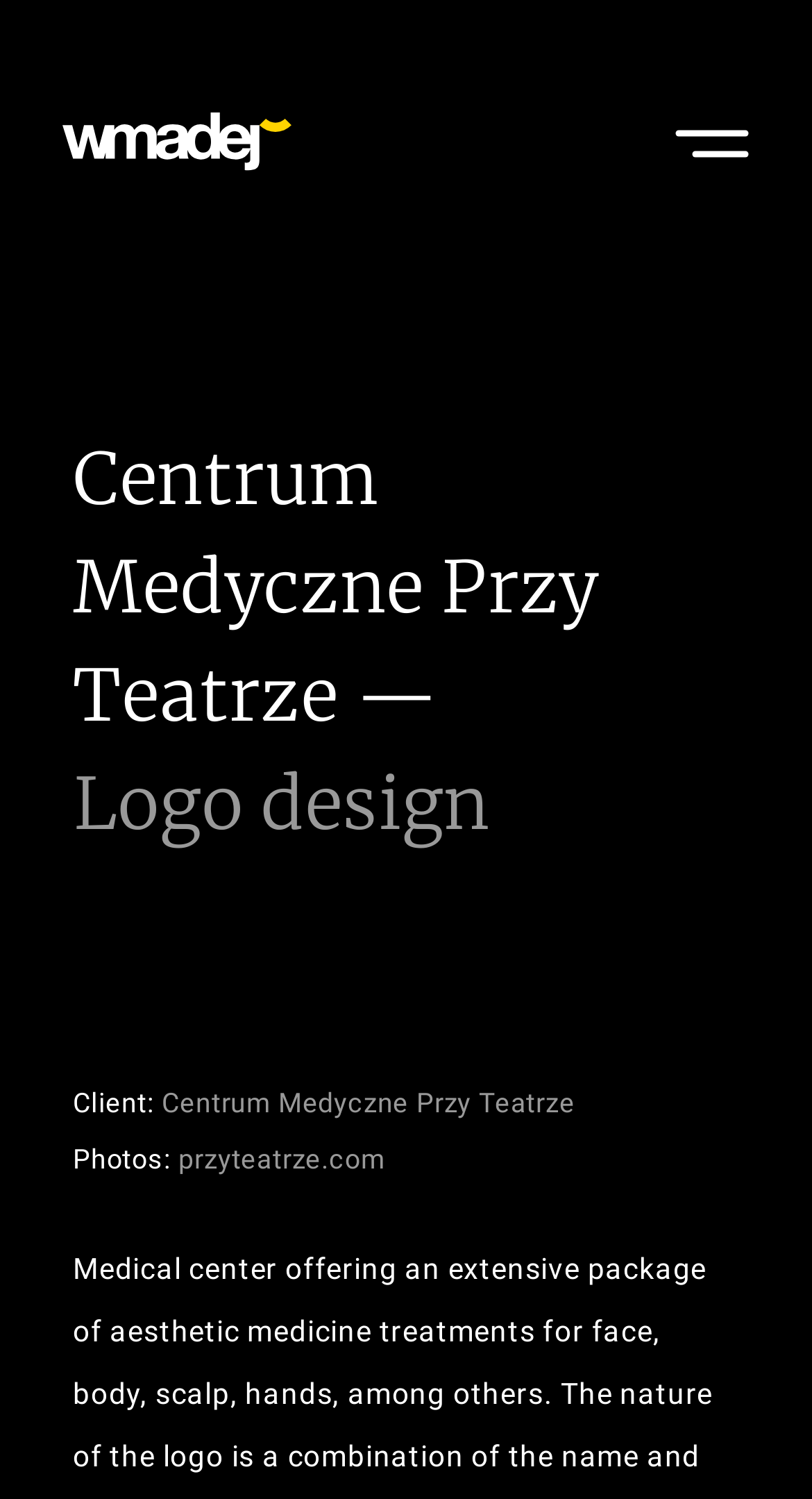Articulate a complete and detailed caption of the webpage elements.

This webpage is a portfolio page for a logo designer, Wojciech Madej, with over 15 years of professional experience. At the top left, there is a link to Wojciech Madej's profile, accompanied by a small image. On the top right, there is a hamburger menu icon. 

Below the top section, the main content area is divided into two parts. On the left, there is a large heading that reads "Centrum Medyczne Przy Teatrze — Logo design", which takes up most of the vertical space. 

On the right side, there are three lines of text. The first line reads "Client: Centrum Medyczne Przy Teatrze", indicating the client for this logo design project. The second line reads "Photos:", and the third line provides a website URL, "przyteatrze.com", which is likely the source of the photos used in the project.